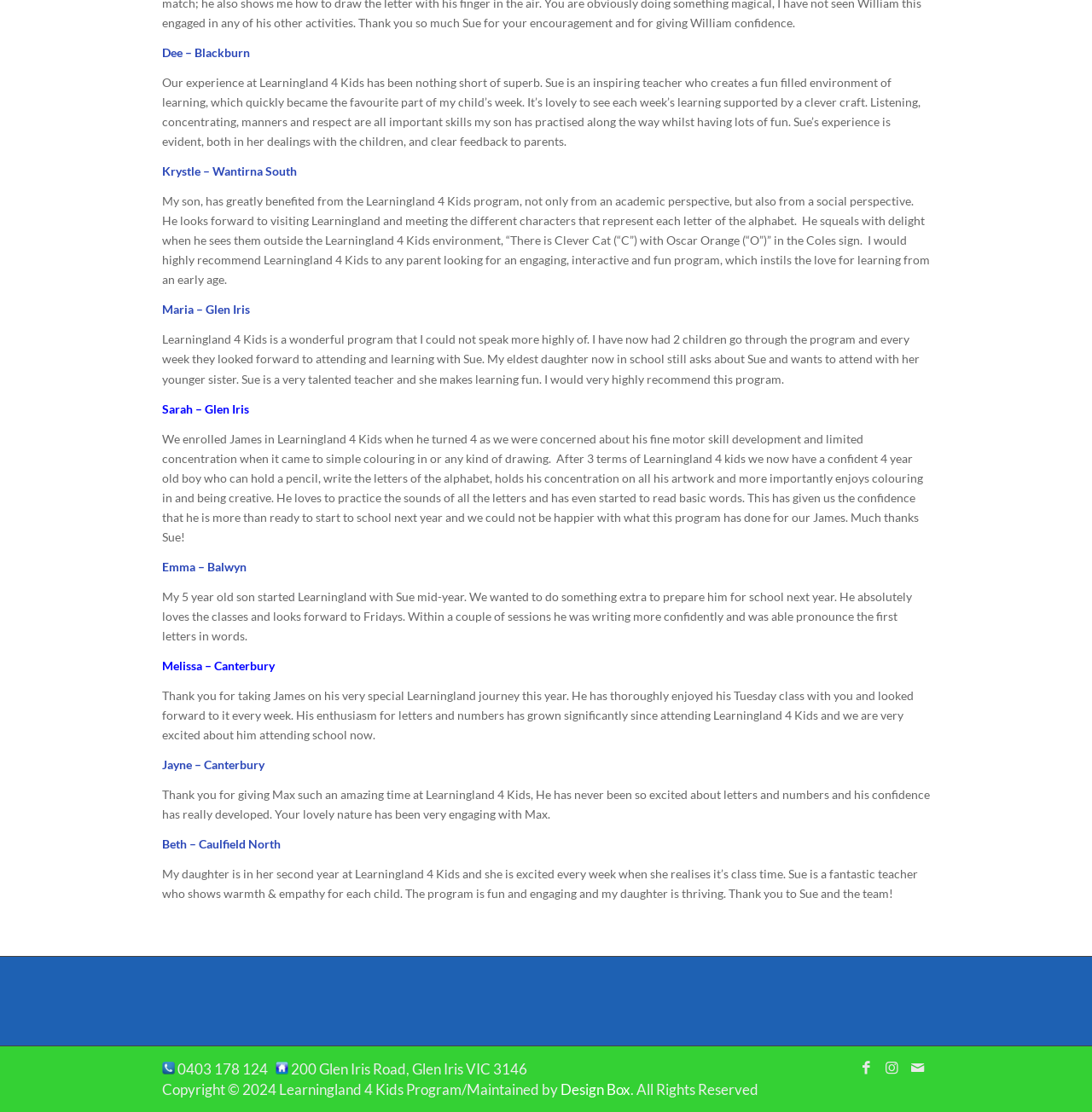What is the copyright year of the webpage?
Look at the image and respond with a single word or a short phrase.

2024